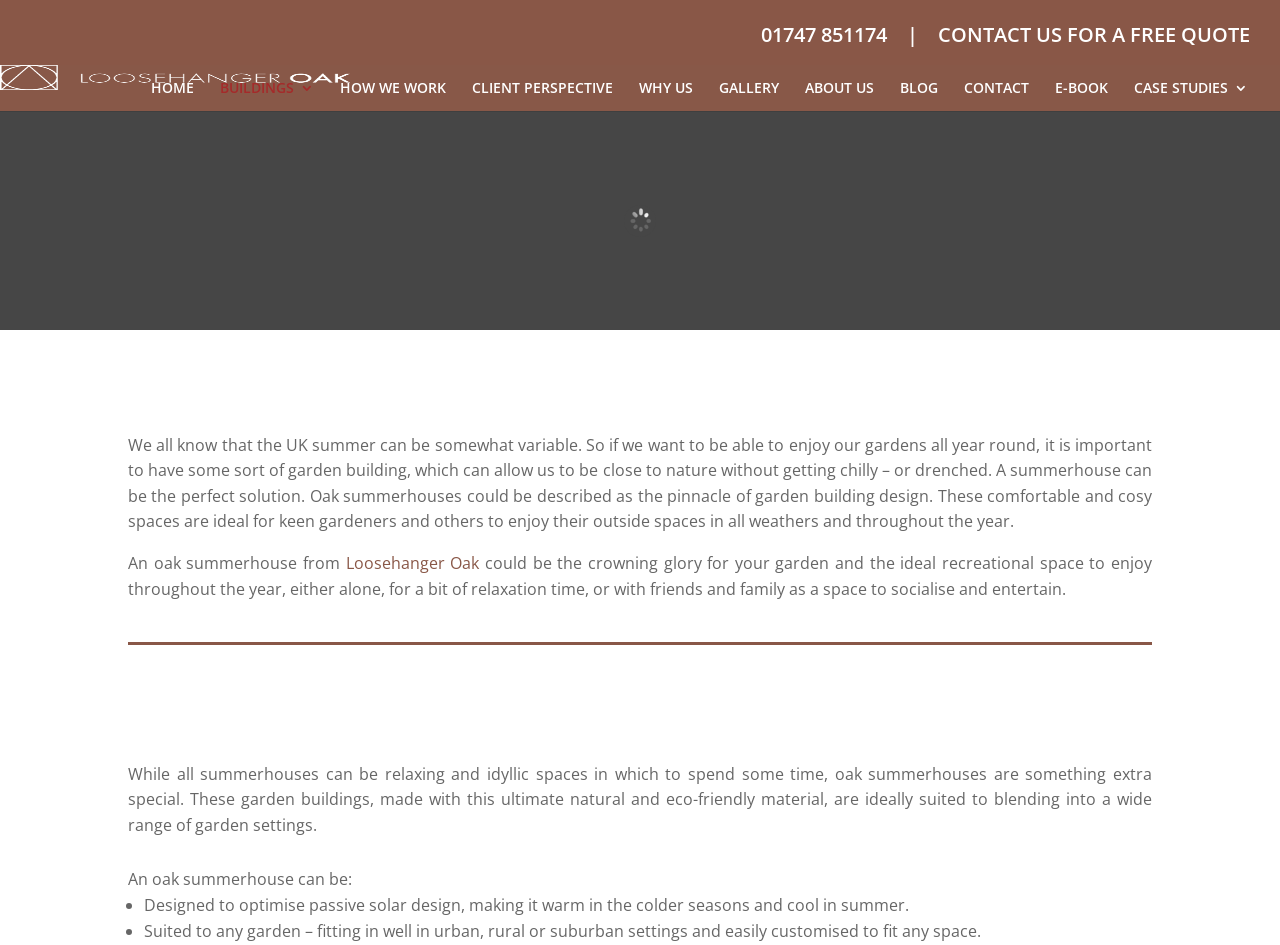Bounding box coordinates are specified in the format (top-left x, top-left y, bottom-right x, bottom-right y). All values are floating point numbers bounded between 0 and 1. Please provide the bounding box coordinate of the region this sentence describes: name="s" placeholder="Search …" title="Search for:"

[0.053, 0.068, 0.953, 0.07]